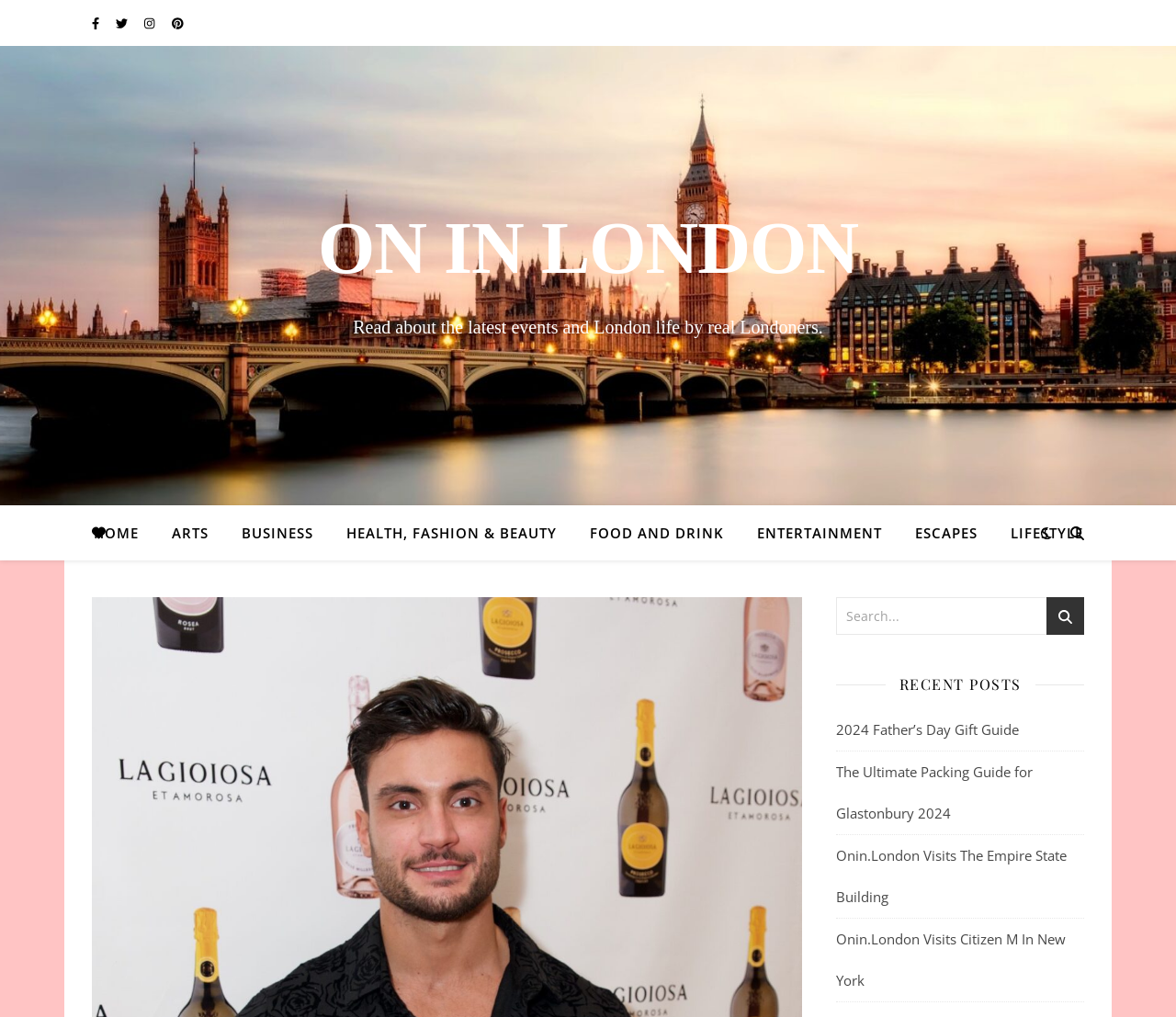Determine the coordinates of the bounding box that should be clicked to complete the instruction: "Visit the Maryland Humanities Facebook page". The coordinates should be represented by four float numbers between 0 and 1: [left, top, right, bottom].

None